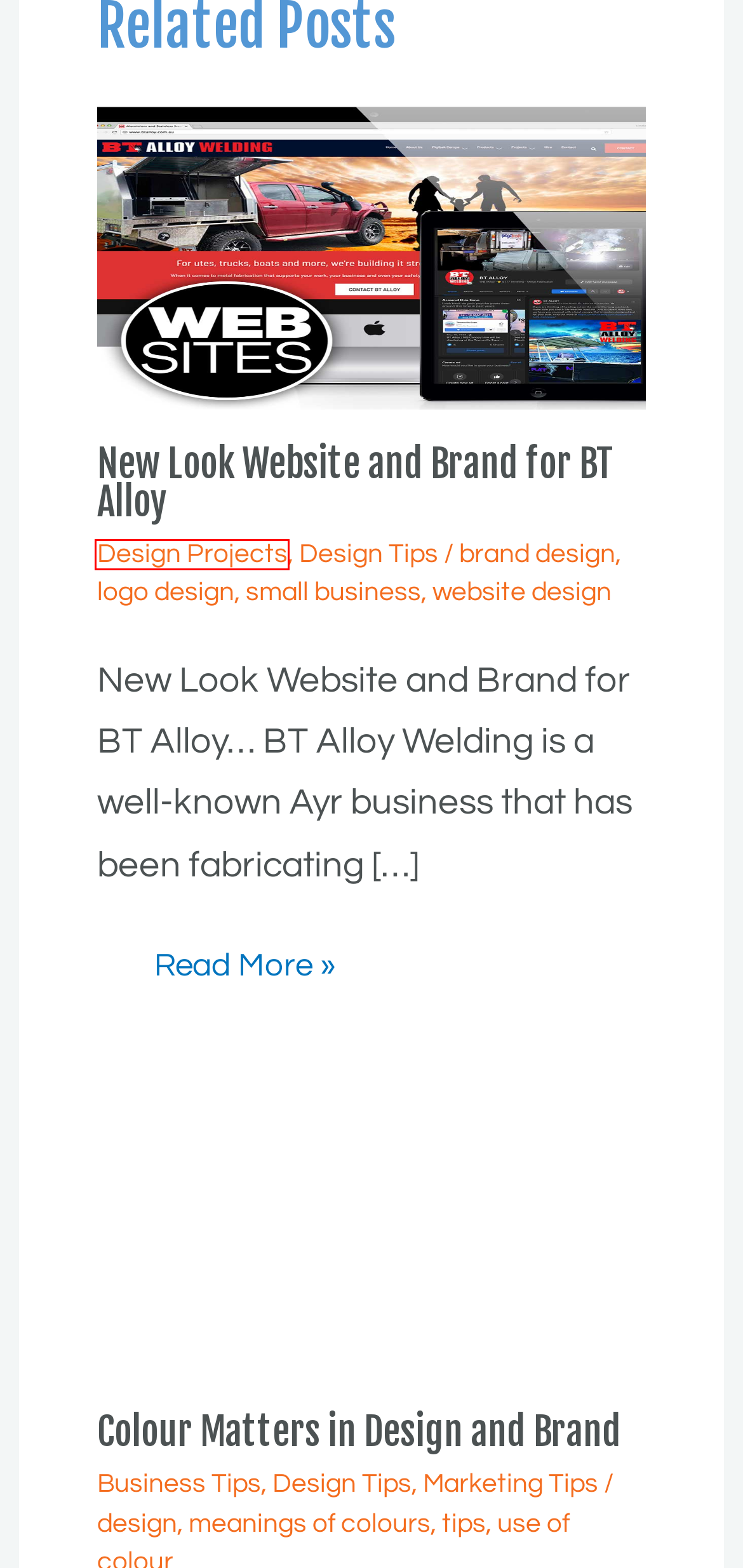Examine the screenshot of the webpage, which has a red bounding box around a UI element. Select the webpage description that best fits the new webpage after the element inside the red bounding box is clicked. Here are the choices:
A. New look website designed for BT Alloy by GGA Graphics
B. meanings of colours | GGA Graphics
C. tips | GGA Graphics
D. logo design | GGA Graphics
E. Colour Matters in Design and Brand | Design tip by GGA Graphics
F. small business | GGA Graphics
G. Business Tips | GGA Graphics
H. Design Projects | GGA Graphics

H